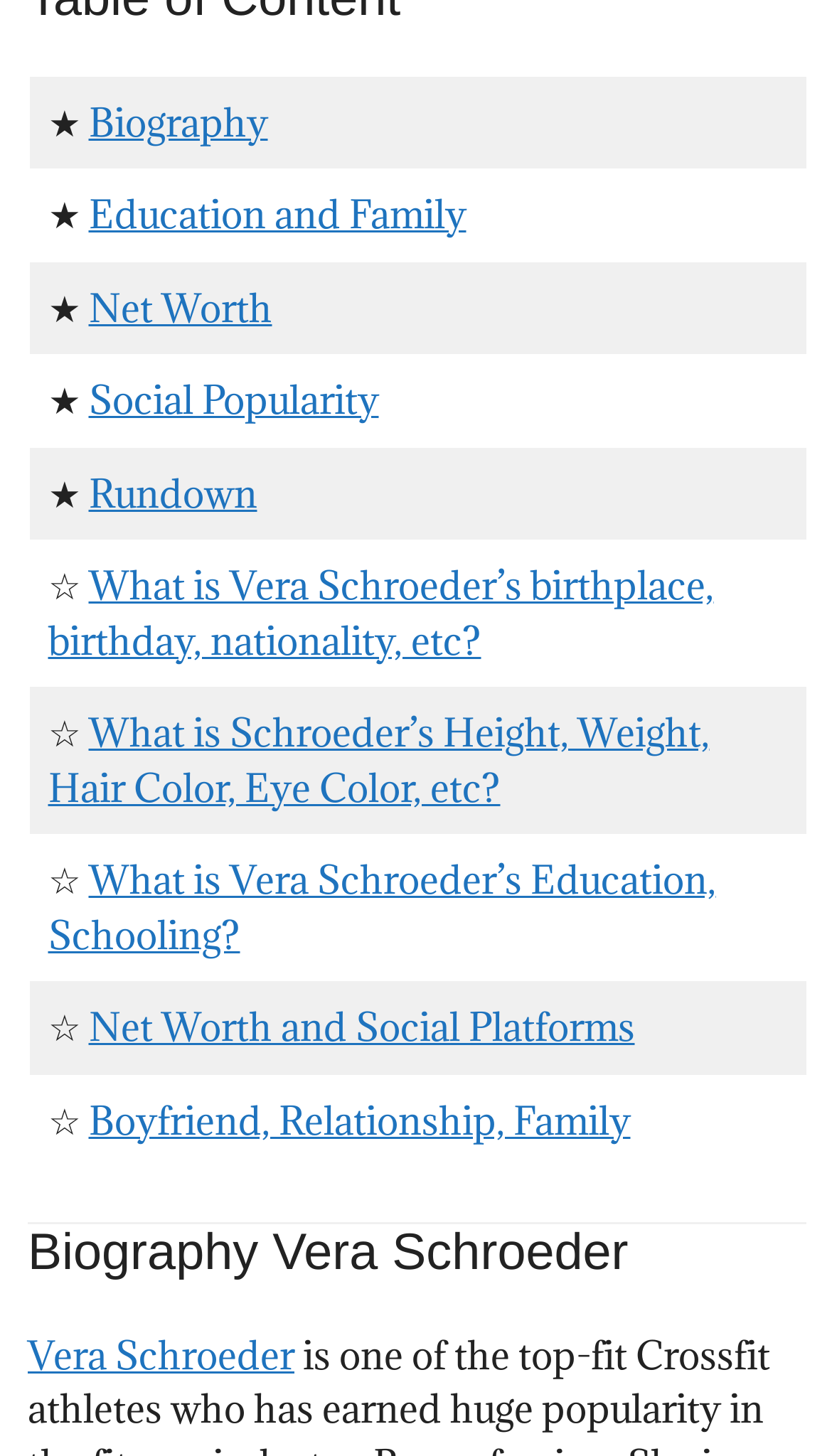How many rows are there in the table?
From the image, respond using a single word or phrase.

9